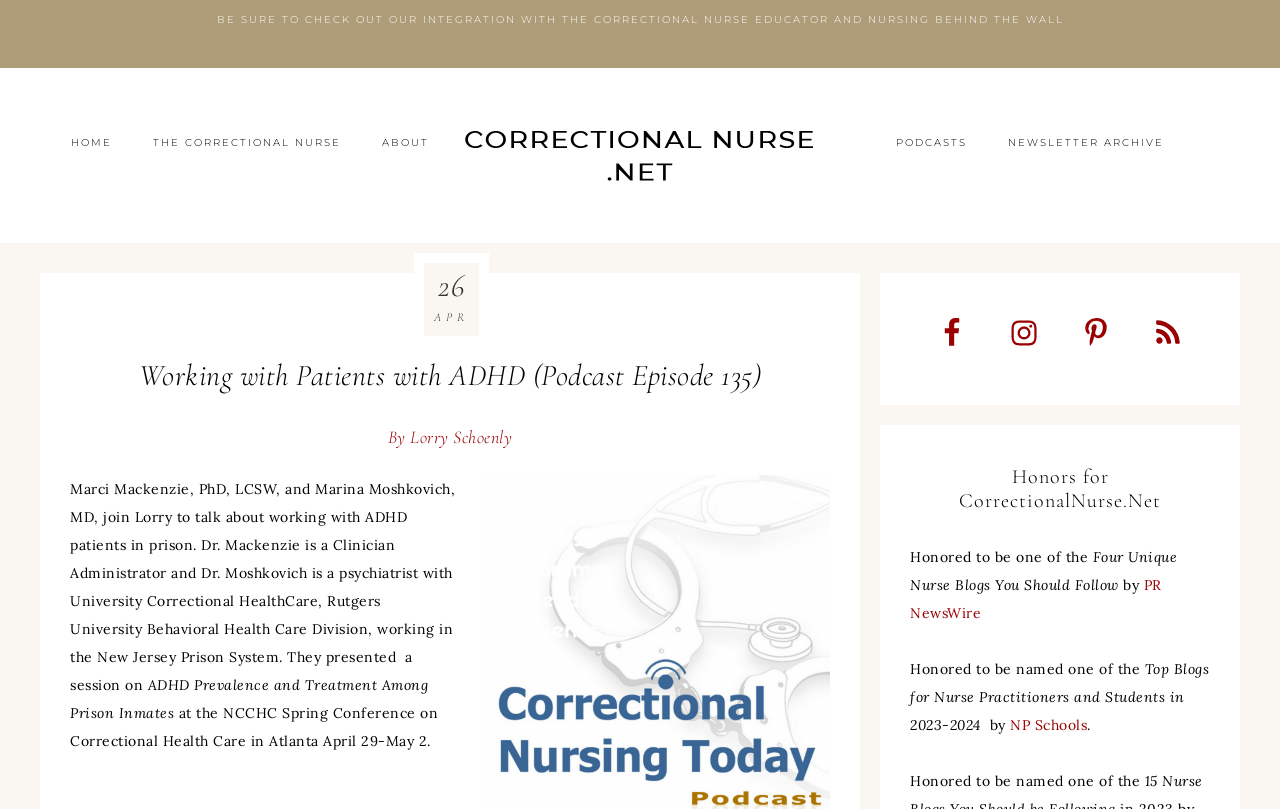Identify the bounding box coordinates for the UI element described as follows: "NP Schools". Ensure the coordinates are four float numbers between 0 and 1, formatted as [left, top, right, bottom].

[0.789, 0.885, 0.849, 0.907]